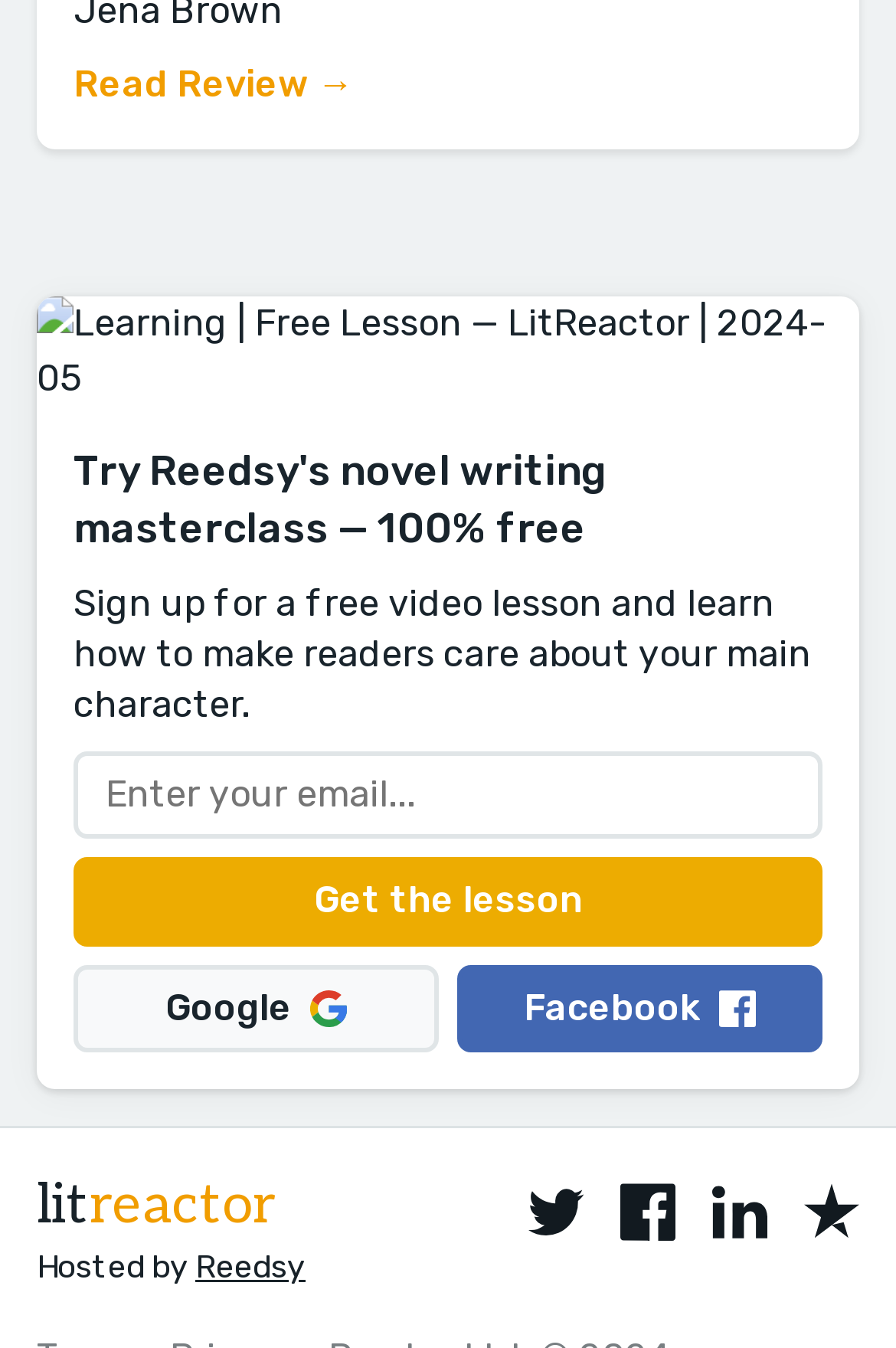Find the bounding box coordinates of the element to click in order to complete the given instruction: "click on link M."

None